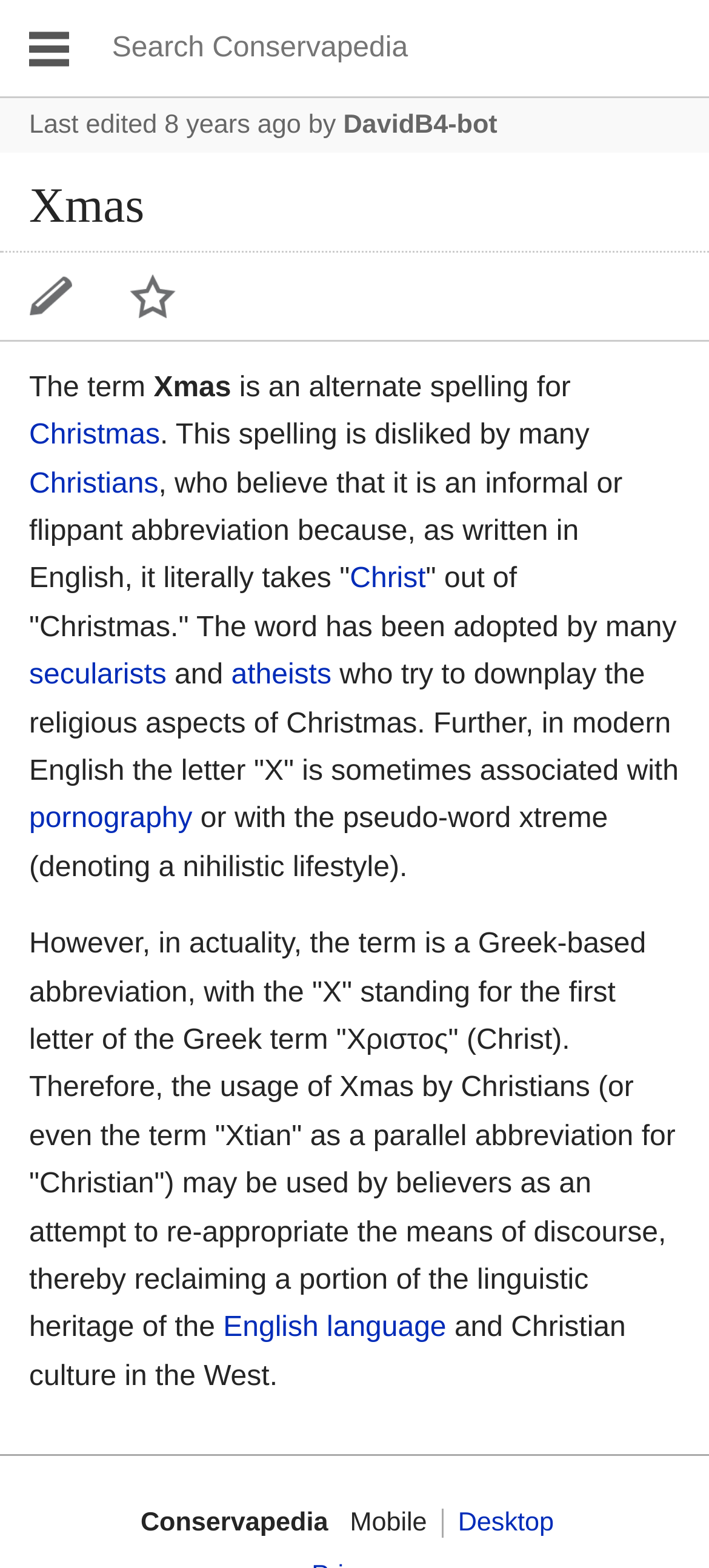Kindly provide the bounding box coordinates of the section you need to click on to fulfill the given instruction: "Edit the lead section of this page".

[0.021, 0.171, 0.123, 0.208]